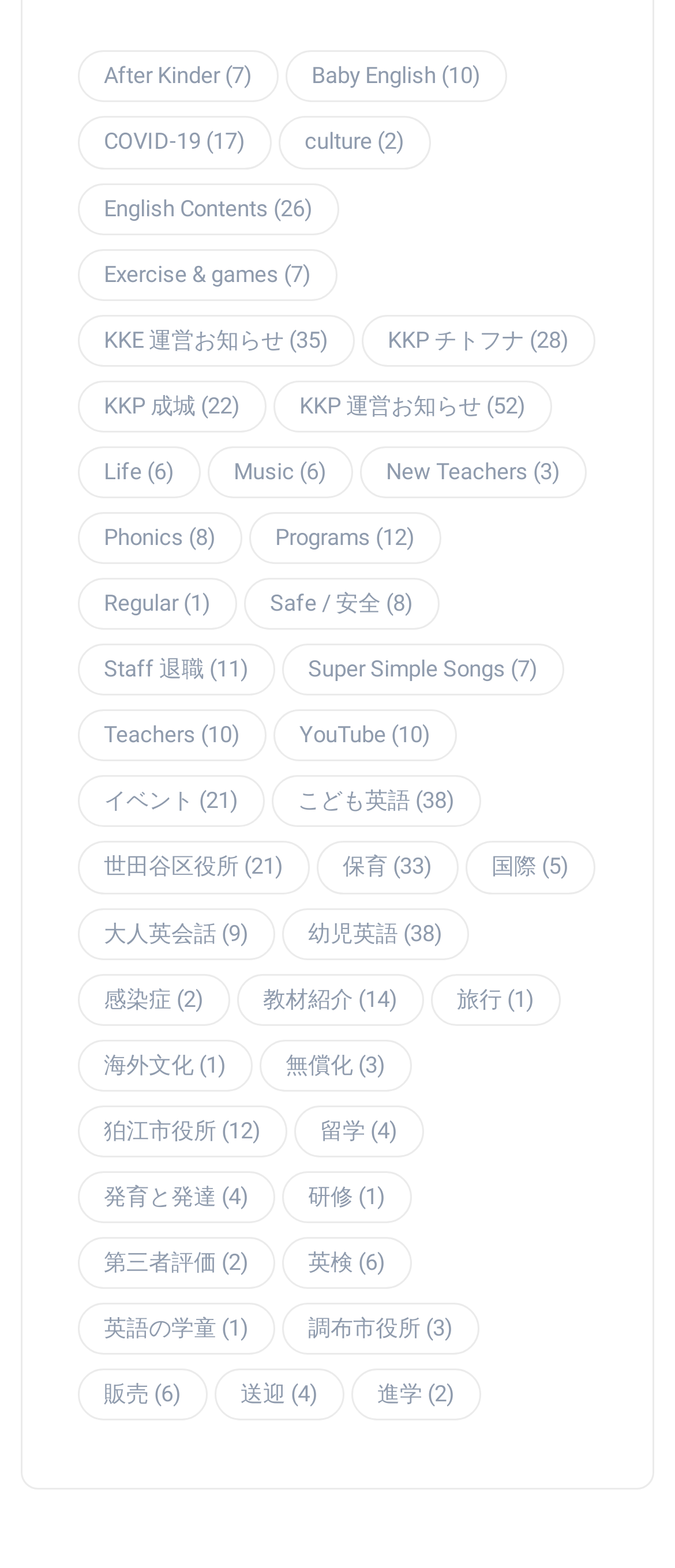Use a single word or phrase to respond to the question:
How many links are related to KKP?

3